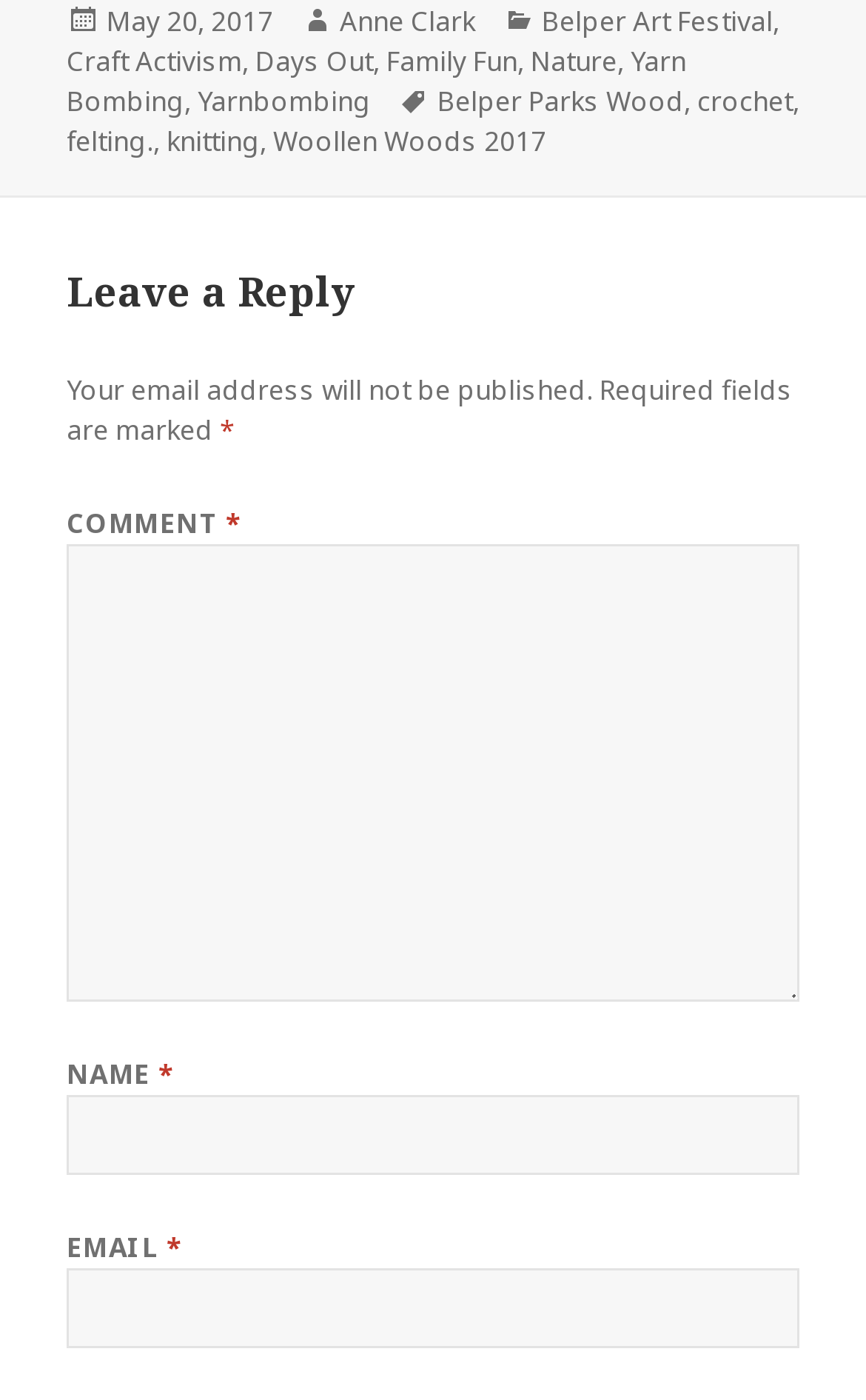Using the information shown in the image, answer the question with as much detail as possible: Who is the author of the post?

The author of the post is mentioned in the link 'Anne Clark' which is located below the 'Author' text.